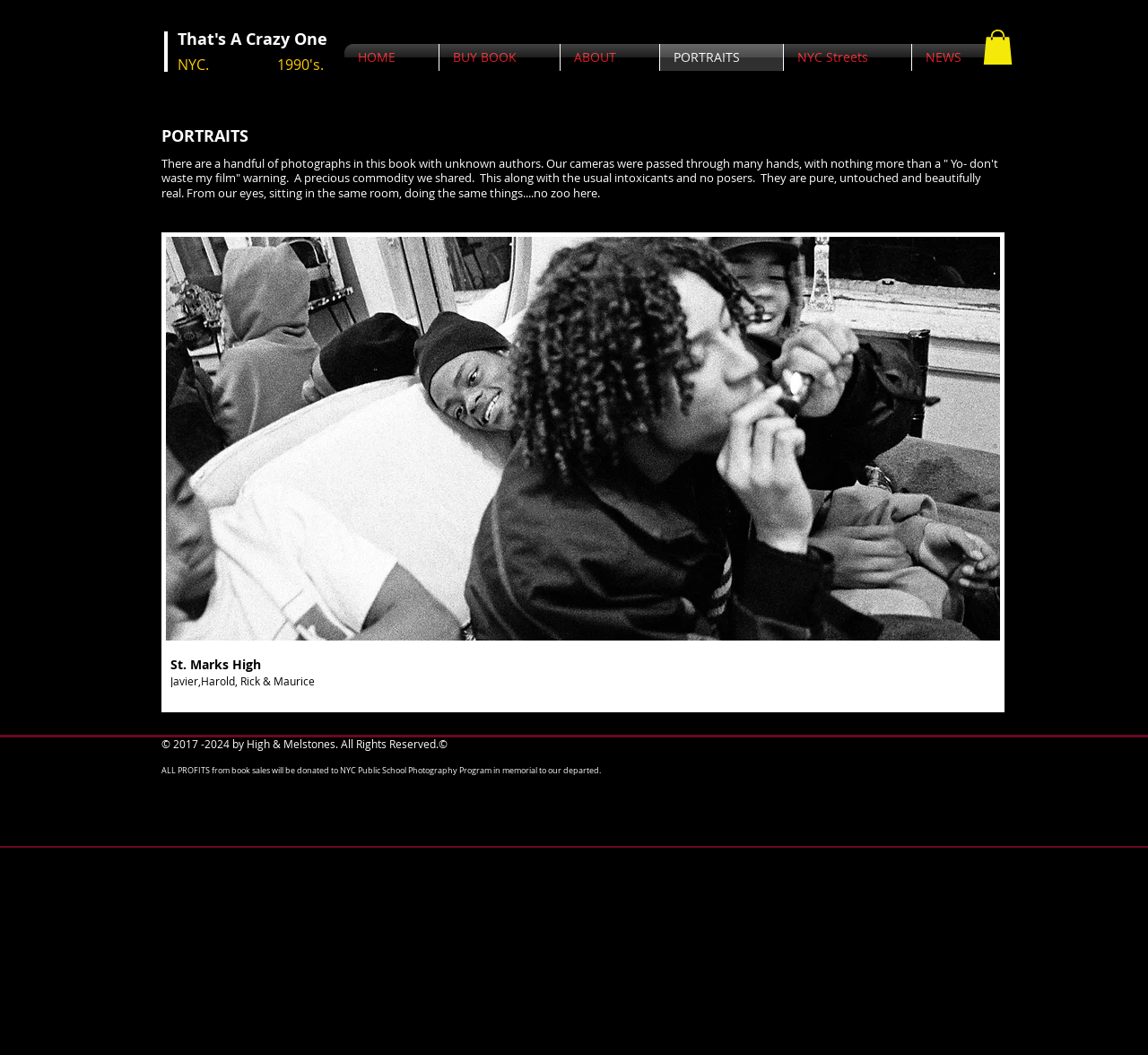Please mark the bounding box coordinates of the area that should be clicked to carry out the instruction: "View the PORTRAITS section".

[0.141, 0.121, 0.861, 0.137]